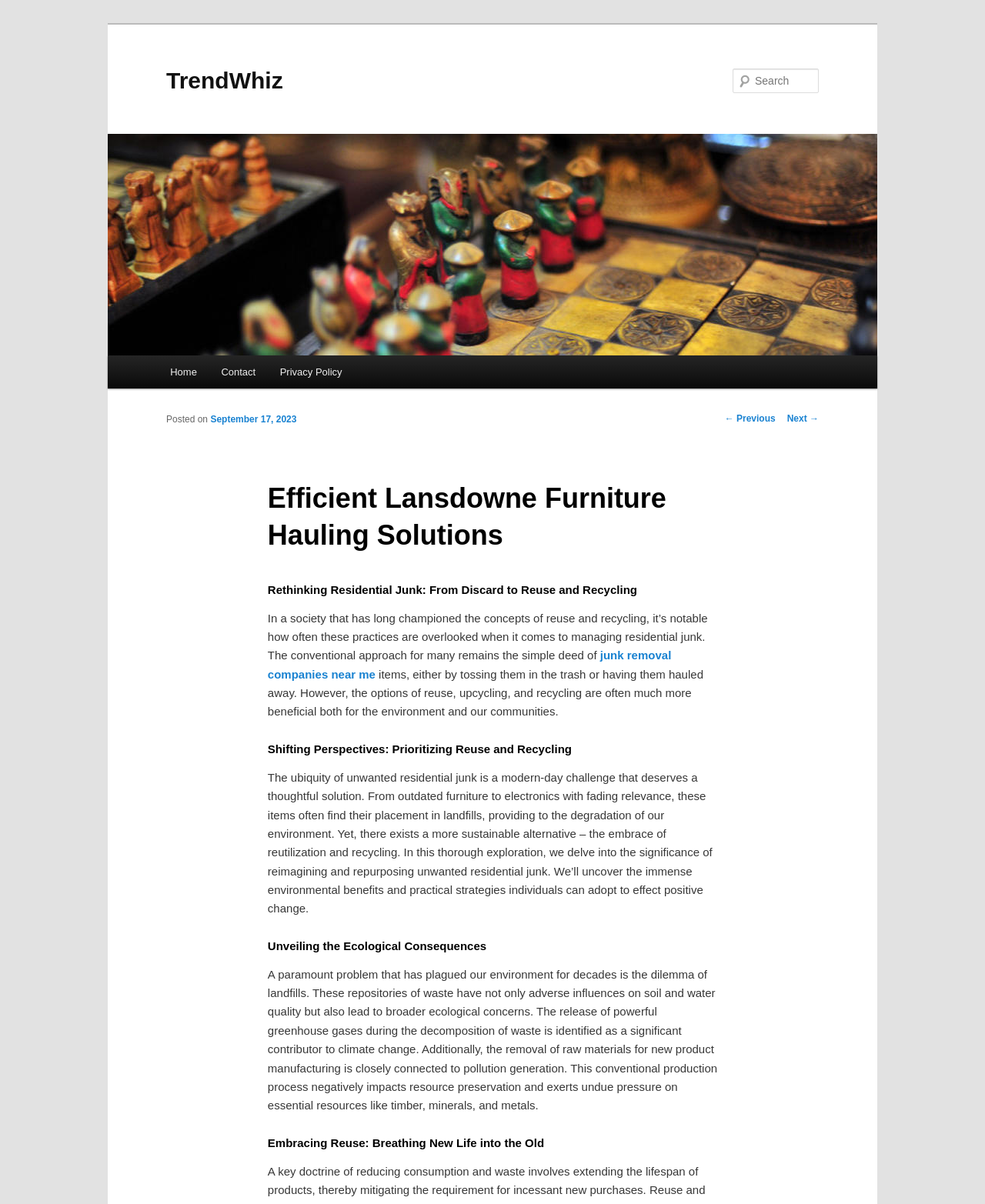Please determine the bounding box coordinates of the area that needs to be clicked to complete this task: 'Search for something'. The coordinates must be four float numbers between 0 and 1, formatted as [left, top, right, bottom].

[0.744, 0.057, 0.831, 0.077]